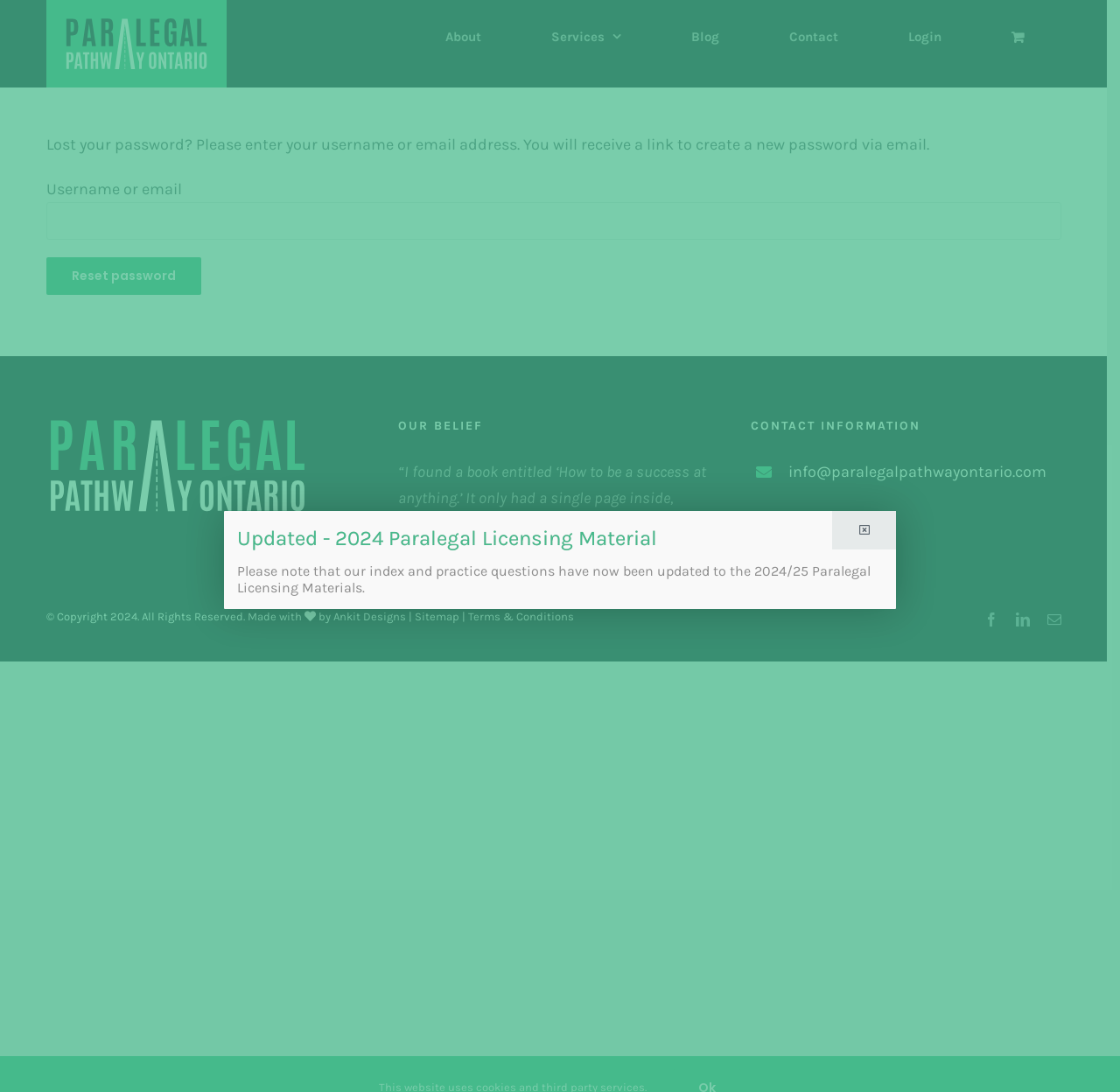What is the copyright year of the webpage?
Based on the image, answer the question in a detailed manner.

The copyright year is located at the bottom of the webpage, and it is part of the copyright information section. The static text element with the copyright year has a bounding box coordinate of [0.041, 0.558, 0.098, 0.57].